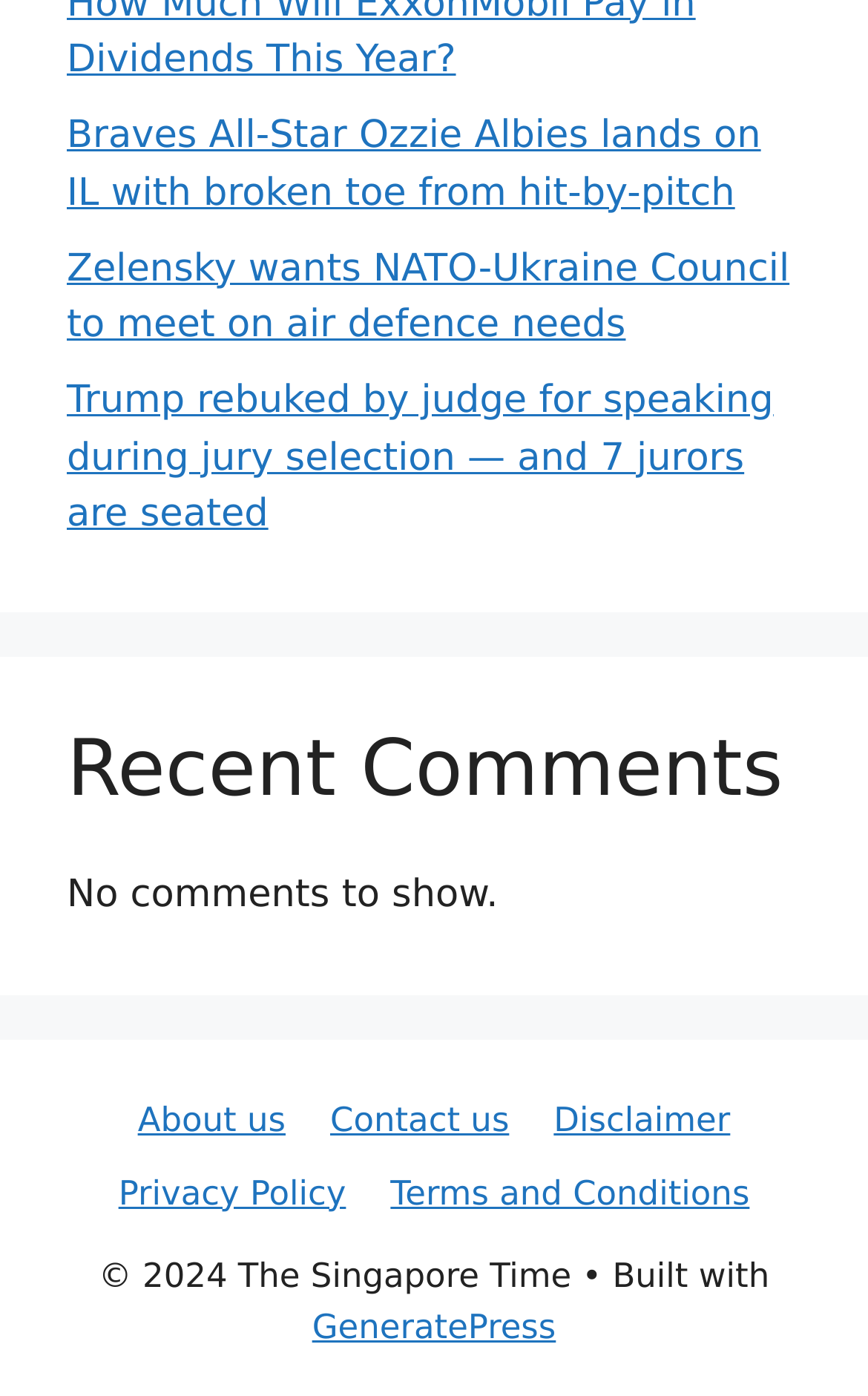Use a single word or phrase to answer the question: What is the topic of the first link?

Braves All-Star Ozzie Albies